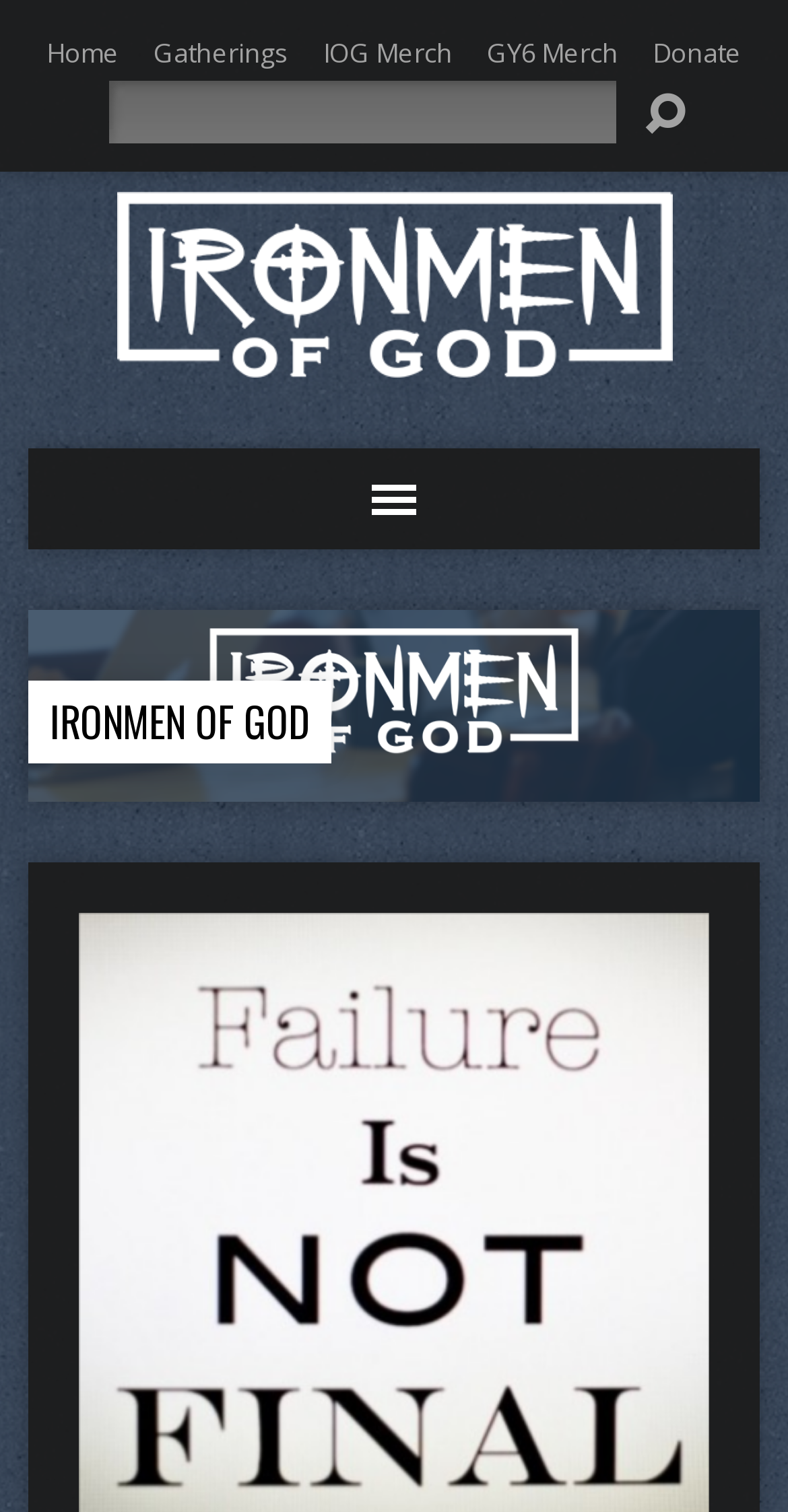Pinpoint the bounding box coordinates of the element that must be clicked to accomplish the following instruction: "go to home page". The coordinates should be in the format of four float numbers between 0 and 1, i.e., [left, top, right, bottom].

[0.059, 0.022, 0.151, 0.046]